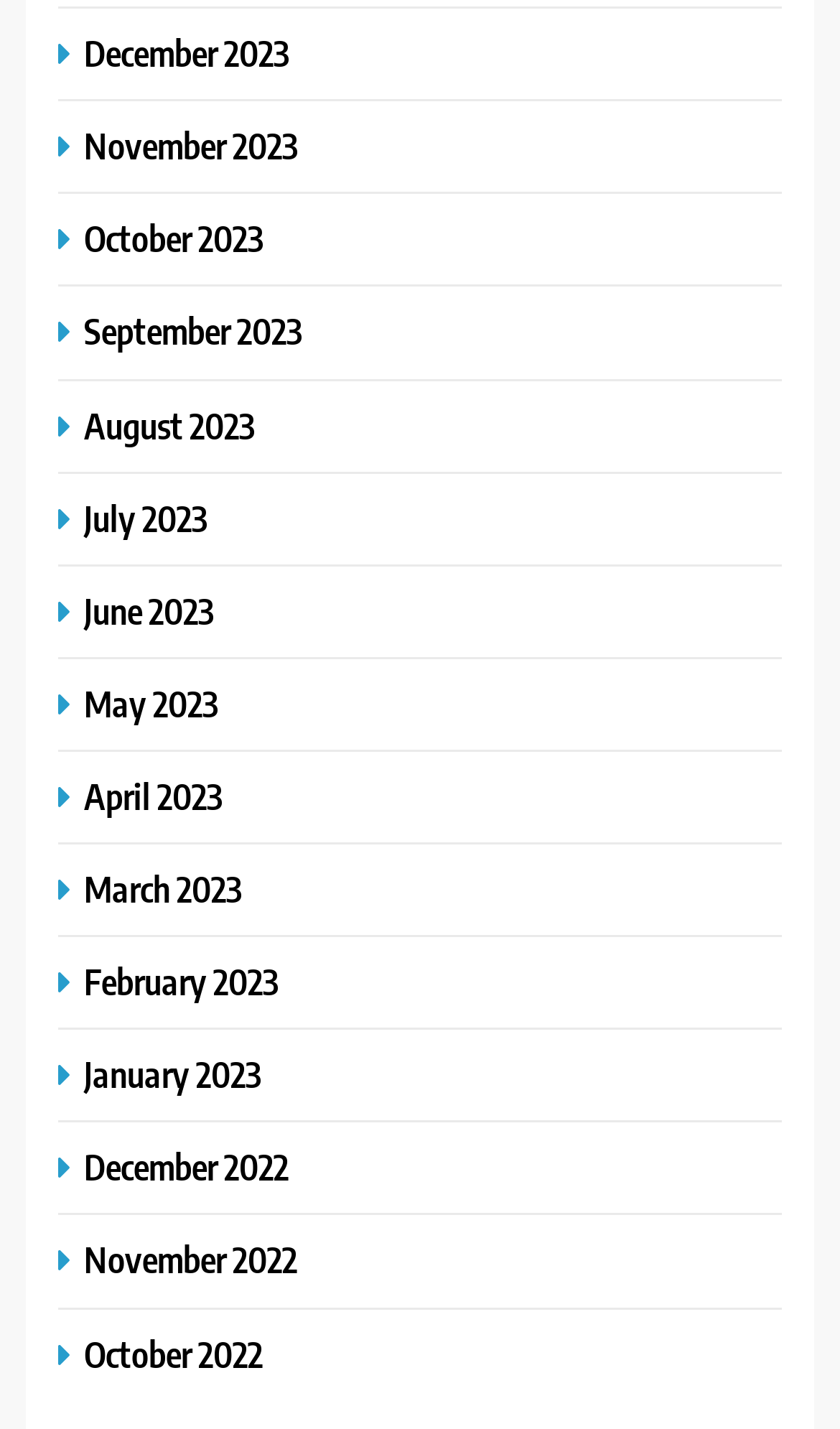Determine the coordinates of the bounding box for the clickable area needed to execute this instruction: "View January 2023".

[0.069, 0.736, 0.323, 0.768]